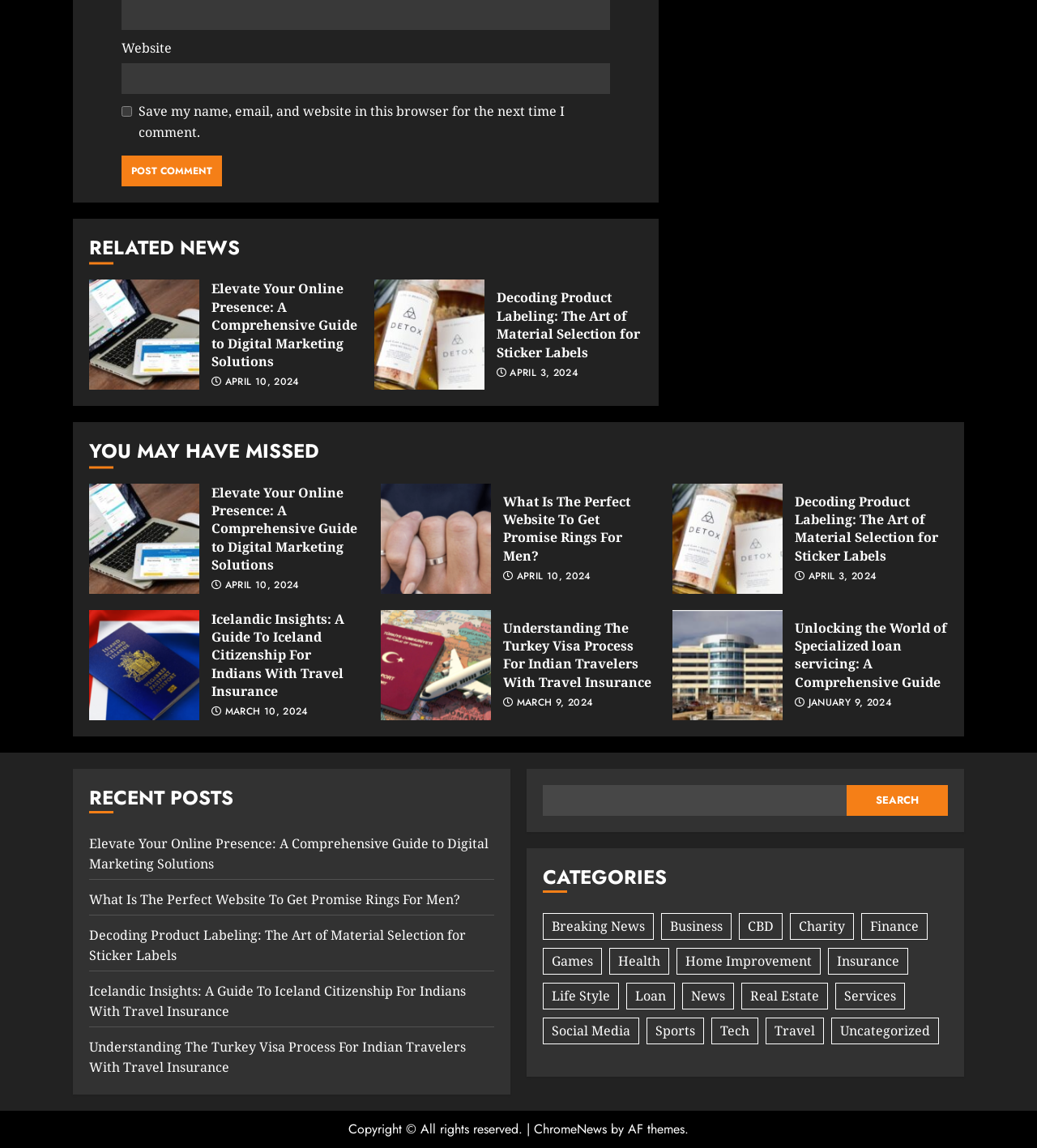Determine the bounding box coordinates of the clickable region to follow the instruction: "view recent posts".

[0.086, 0.684, 0.477, 0.708]